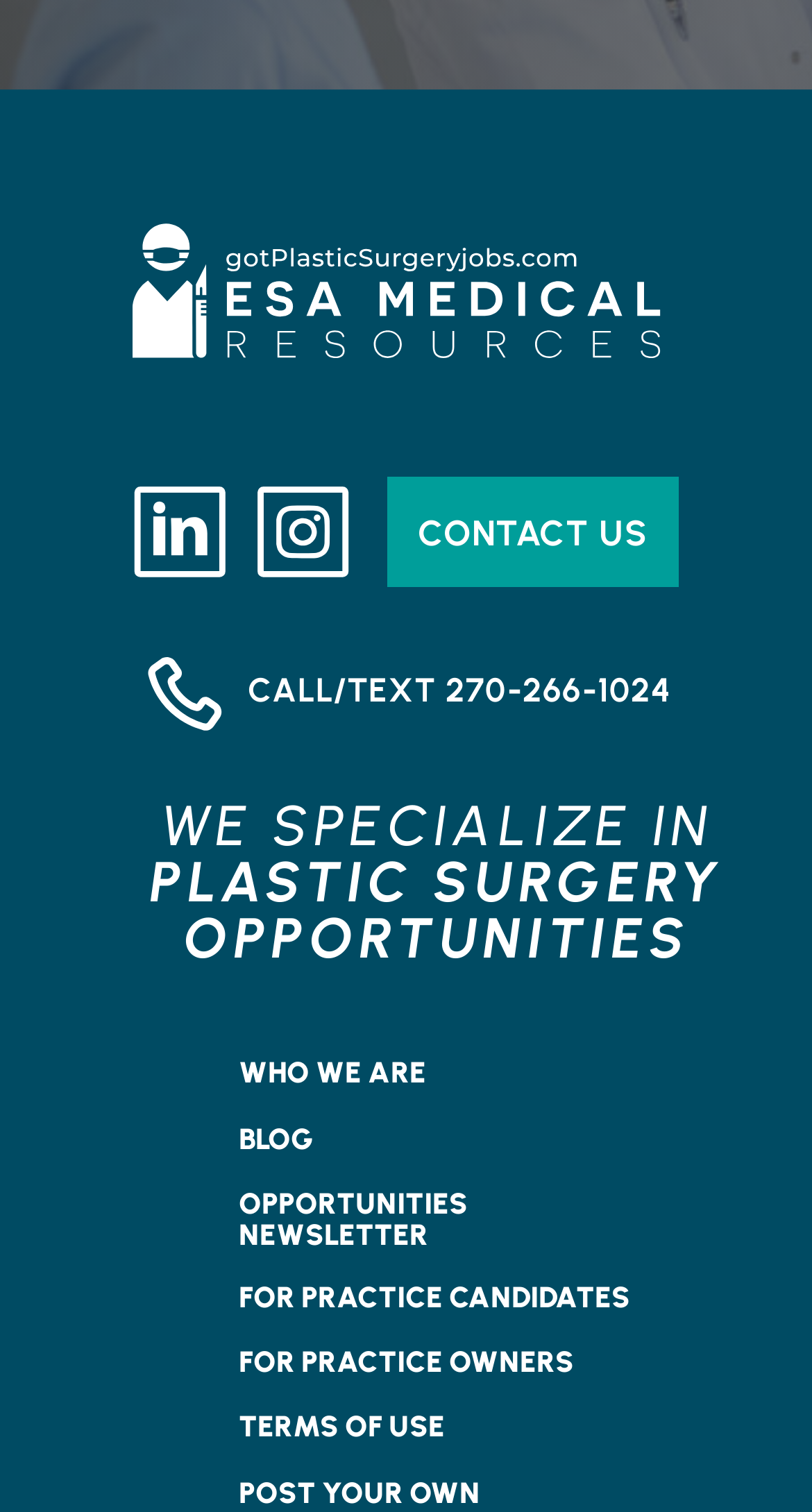Please determine the bounding box coordinates of the element's region to click in order to carry out the following instruction: "Call or text 270-266-1024". The coordinates should be four float numbers between 0 and 1, i.e., [left, top, right, bottom].

[0.162, 0.416, 0.838, 0.5]